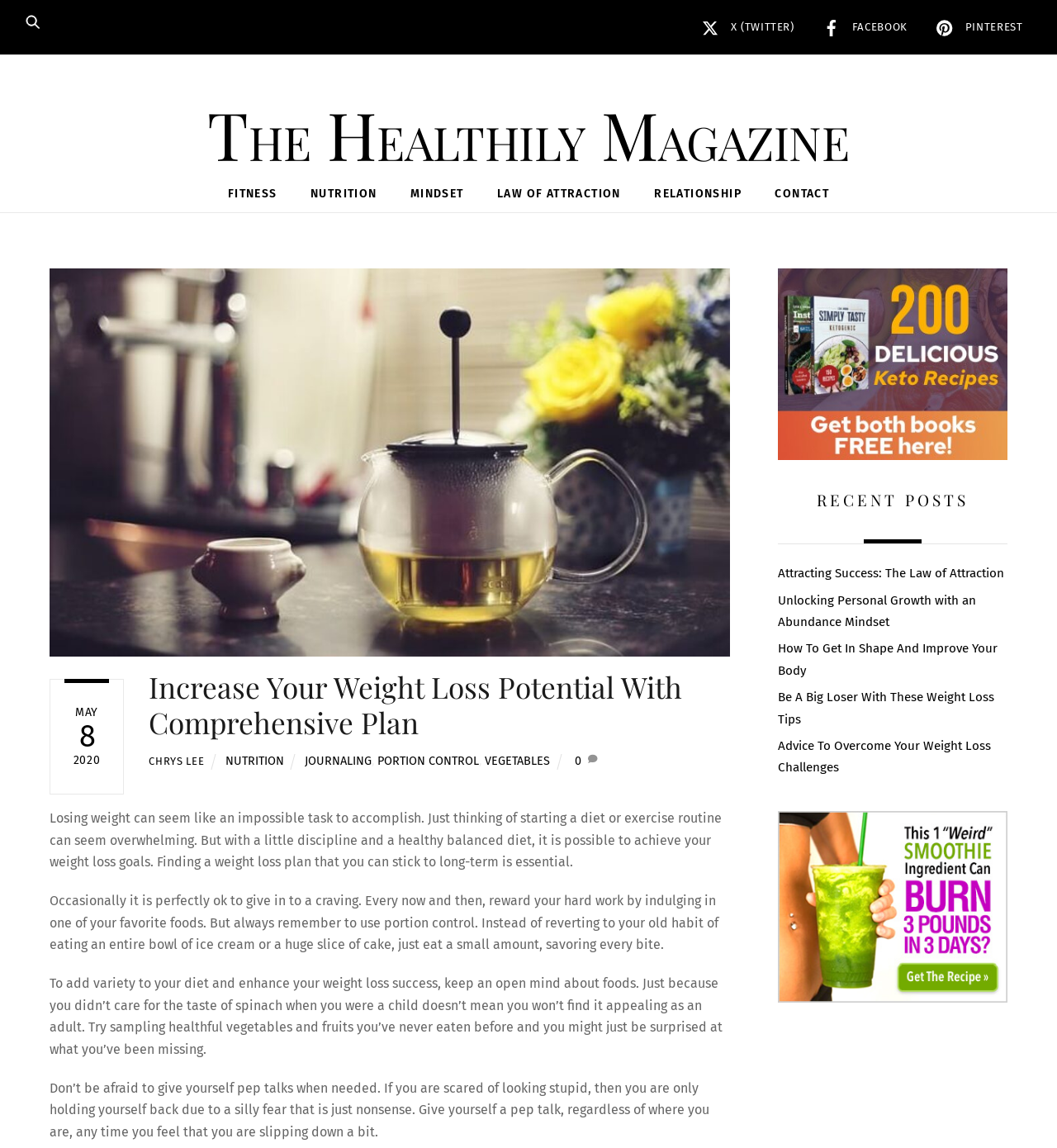Using the provided element description, identify the bounding box coordinates as (top-left x, top-left y, bottom-right x, bottom-right y). Ensure all values are between 0 and 1. Description: The Healthily Magazine

[0.196, 0.078, 0.804, 0.155]